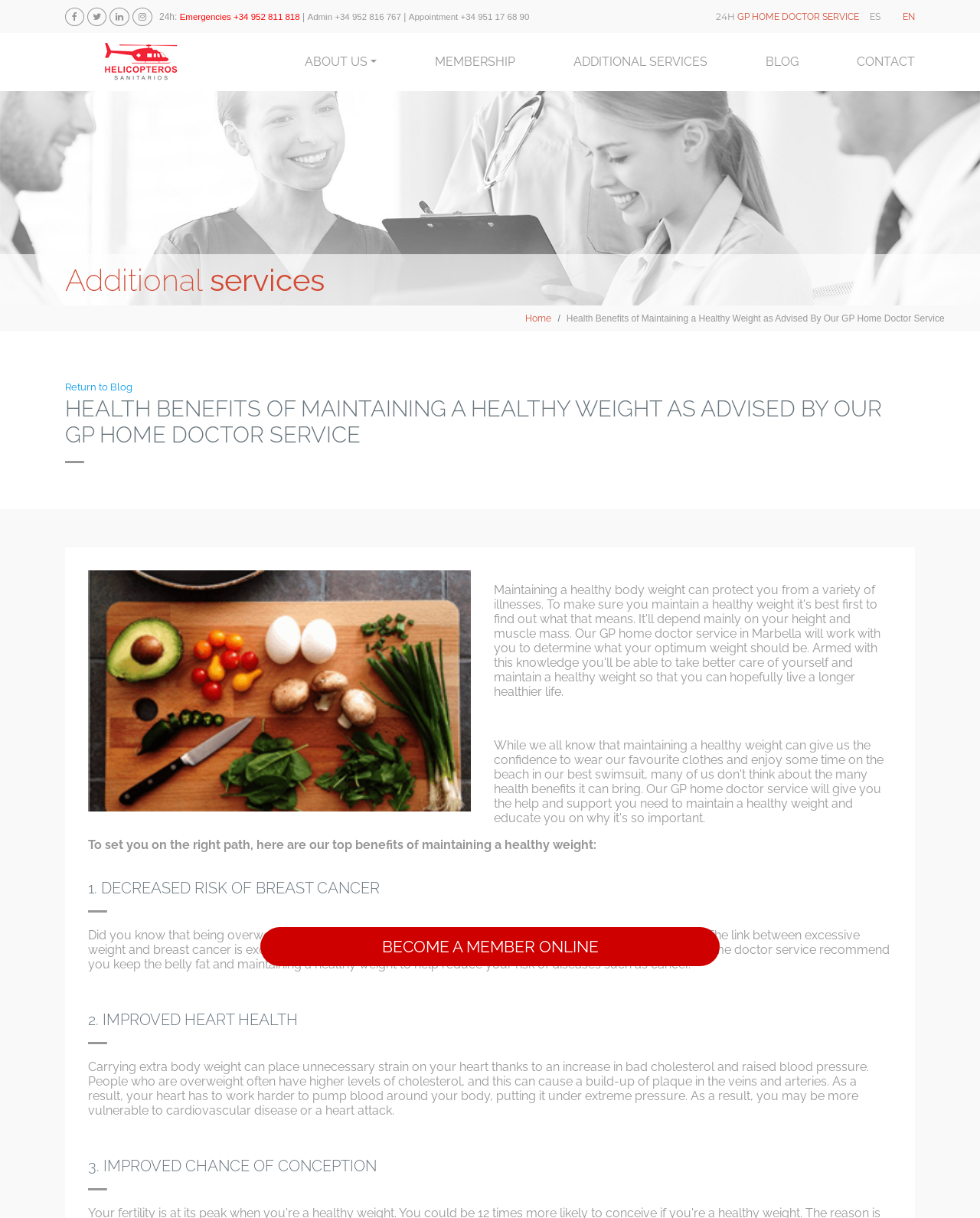Determine the bounding box coordinates of the clickable element to complete this instruction: "Click the 'Emergencies' phone number". Provide the coordinates in the format of four float numbers between 0 and 1, [left, top, right, bottom].

[0.183, 0.01, 0.306, 0.018]